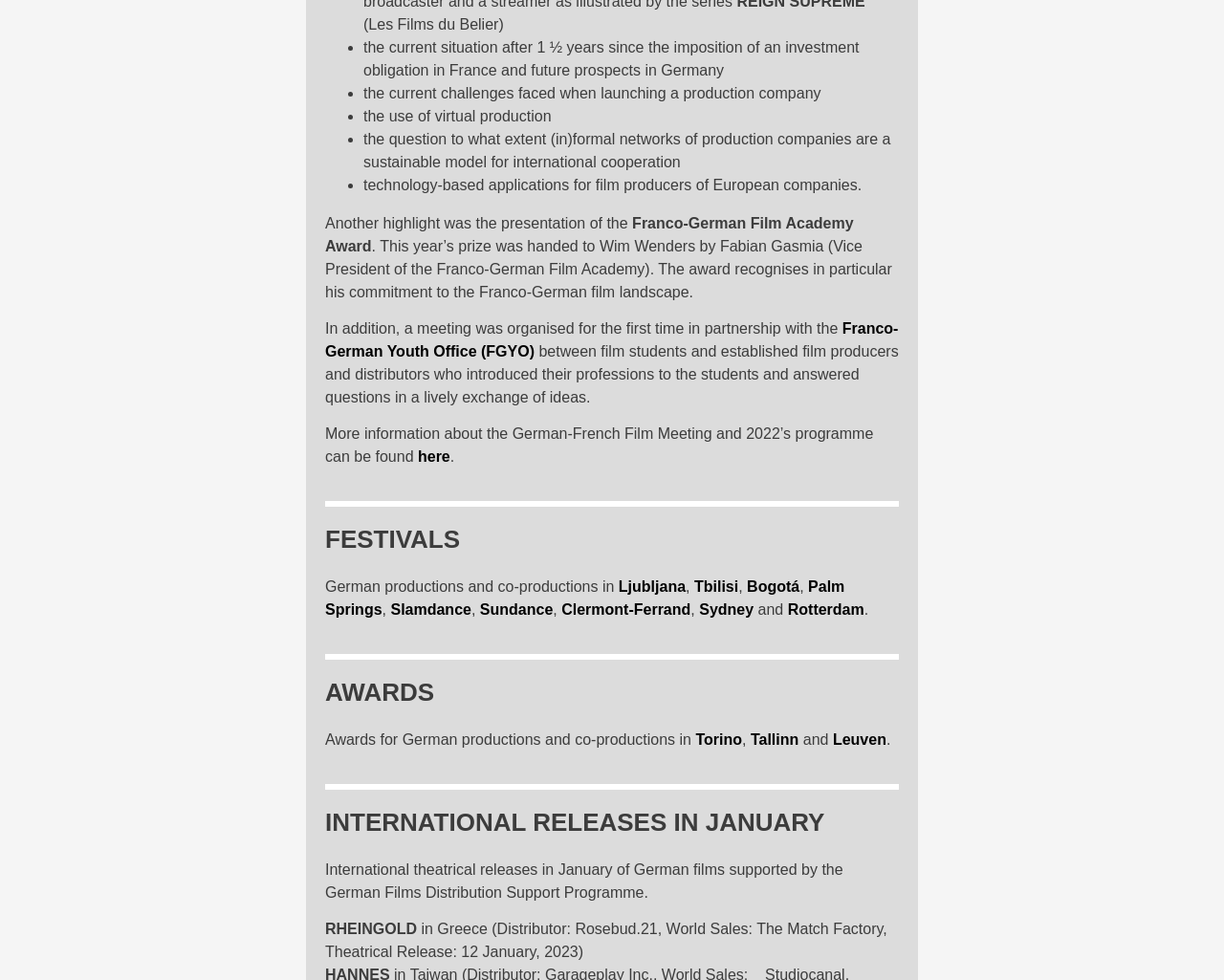Using the description: "Palm Springs", identify the bounding box of the corresponding UI element in the screenshot.

[0.266, 0.59, 0.69, 0.63]